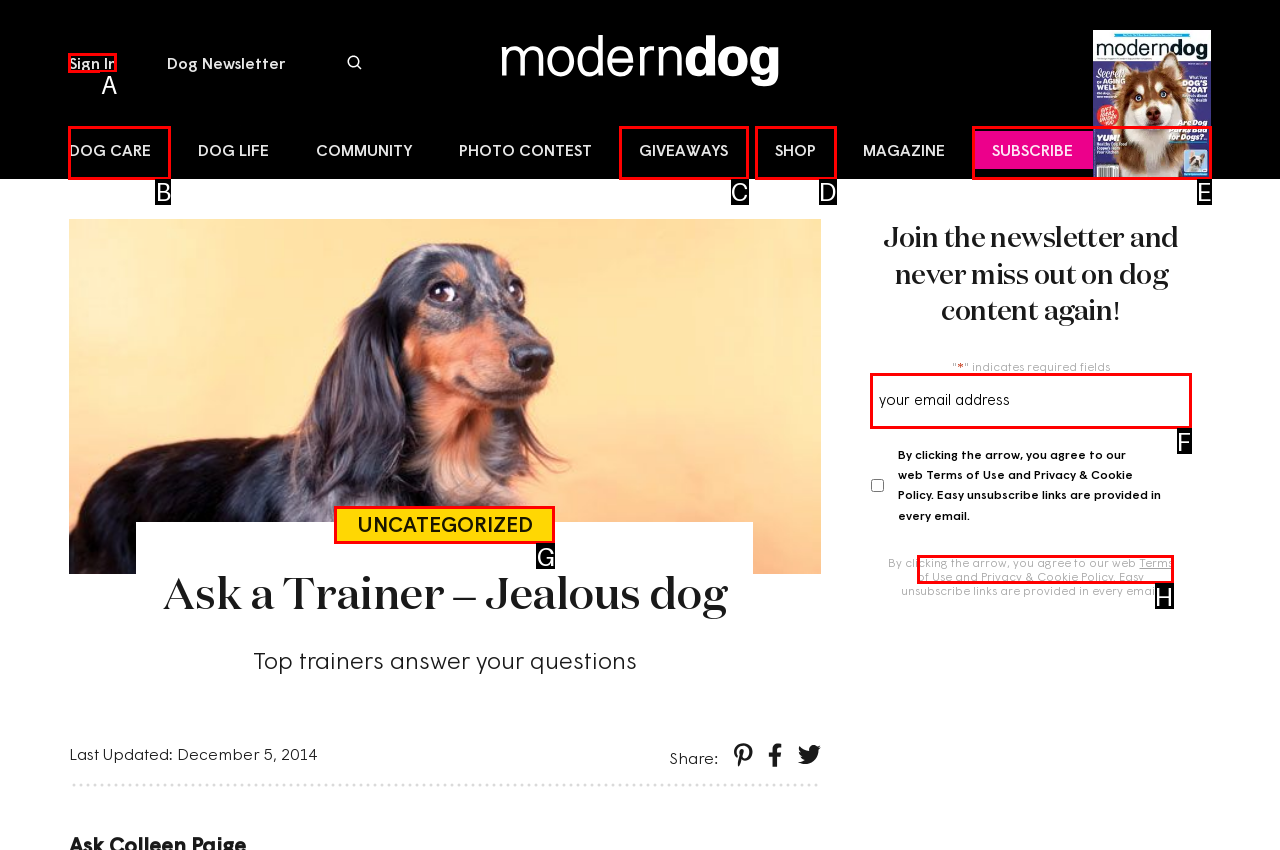Identify the HTML element that best matches the description: Sign In. Provide your answer by selecting the corresponding letter from the given options.

A